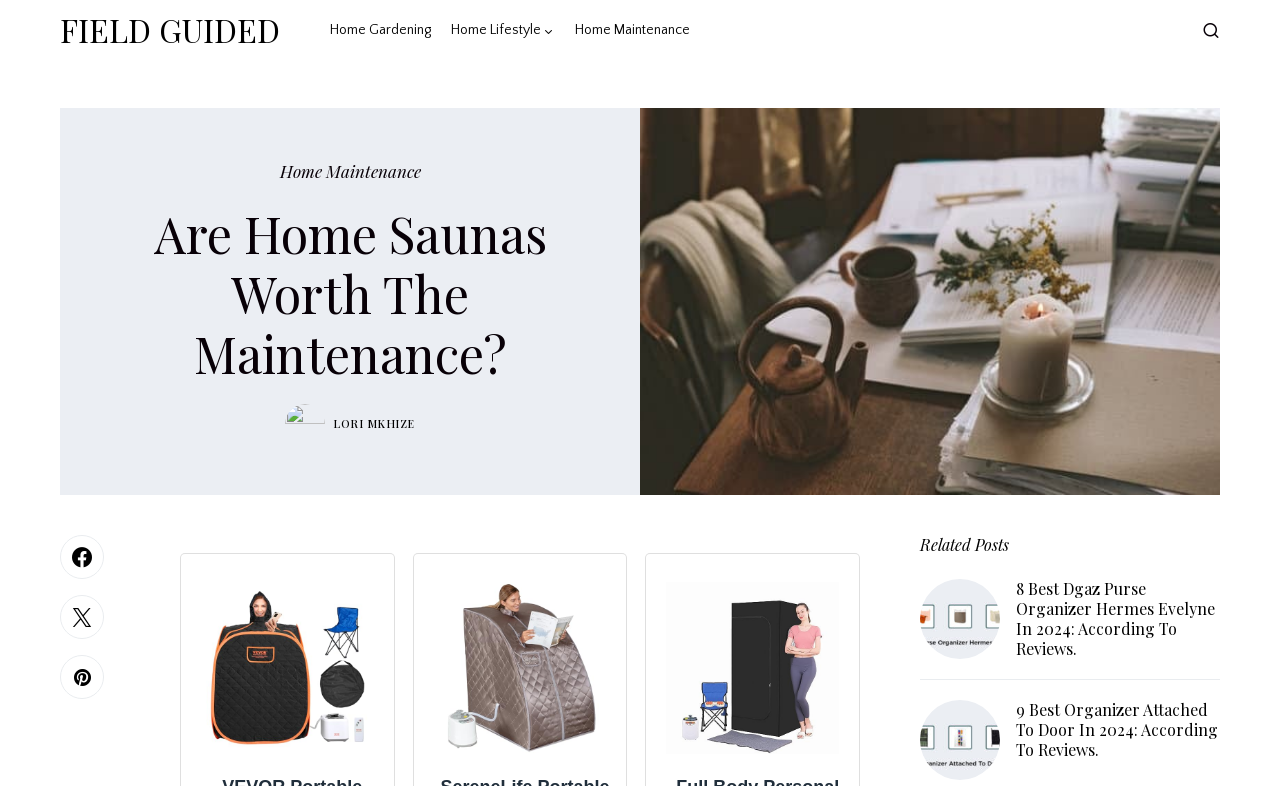Provide your answer to the question using just one word or phrase: What is the topic of the first related post?

Dgaz Purse Organizer Hermes Evelyne